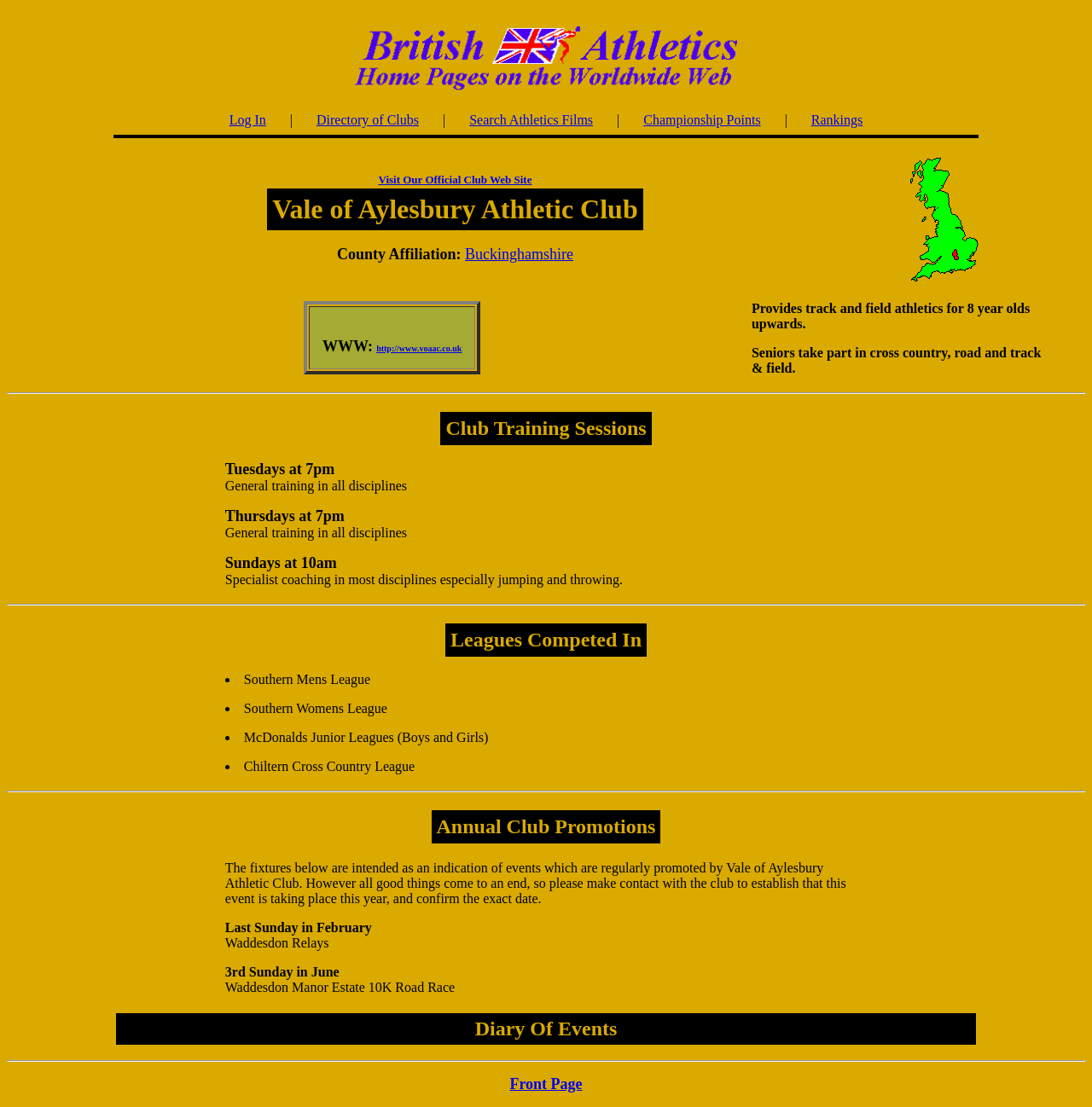Elaborate on the webpage's design and content in a detailed caption.

The webpage is the British Athletics Home Page, which features a prominent image at the top center of the page. Below the image, there are several links, including "Log In", "Directory of Clubs", "Search Athletics Films", "Championship Points", and "Rankings", arranged horizontally across the page.

Further down, there is a table with two columns, where the left column contains information about a specific athletic club, Vale of Aylesbury Athletic Club, including a link to visit their official website. The right column contains an image.

Below this table, there is a horizontal separator, followed by another table with two columns. The left column contains information about the club's website, including a link to the website, while the right column describes the club's activities, such as track and field athletics for 8-year-olds and upwards, and cross-country, road, and track & field events for seniors.

The next section is divided into three parts, each with a horizontal separator above and below. The first part describes the club's training sessions, including the days and times of general training and specialist coaching. The second part lists the leagues the club competes in, including the Southern Men's League, Southern Women's League, McDonald's Junior Leagues, and Chiltern Cross Country League. The third part describes the club's annual promotions, including the Waddesdon Relays and Waddesdon Manor Estate 10K Road Race.

Finally, there is a table with a single cell containing the text "Diary Of Events", and a link to the "Front Page" at the bottom of the page.